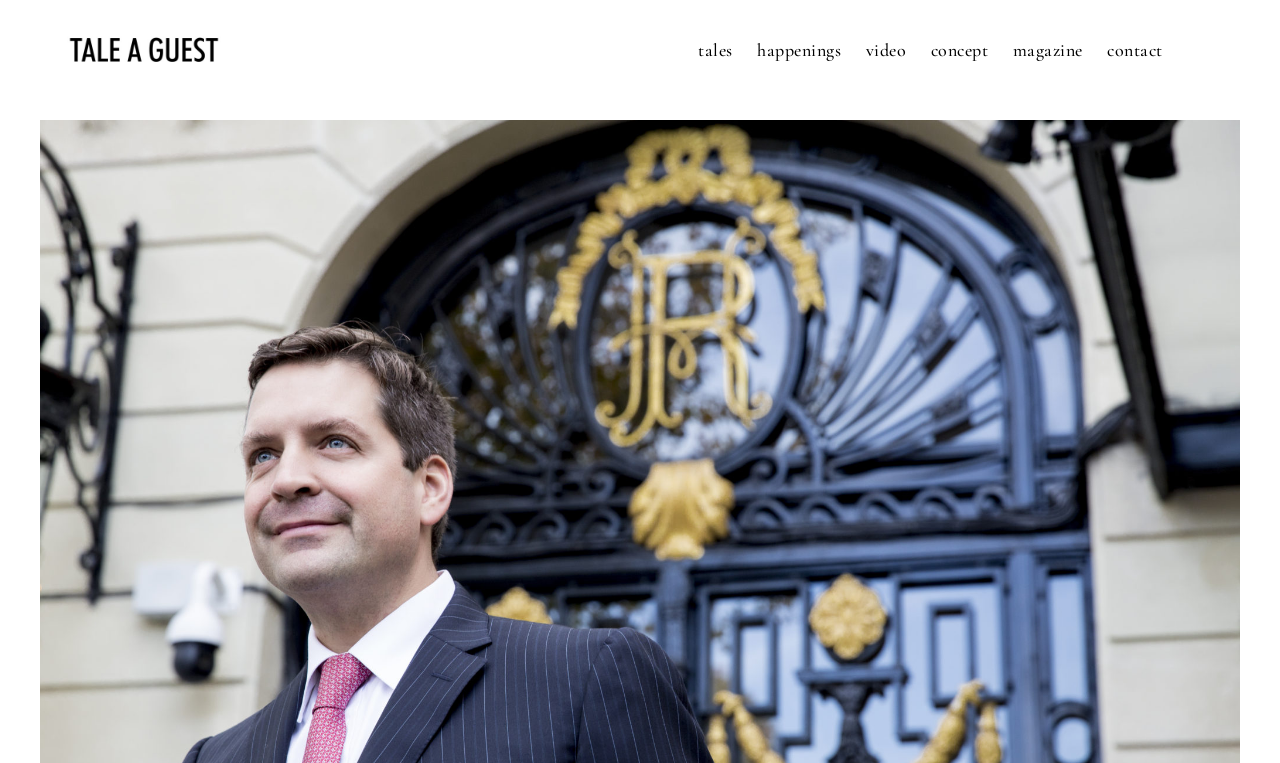Can you identify the bounding box coordinates of the clickable region needed to carry out this instruction: 'Enter email address'? The coordinates should be four float numbers within the range of 0 to 1, stated as [left, top, right, bottom].

None